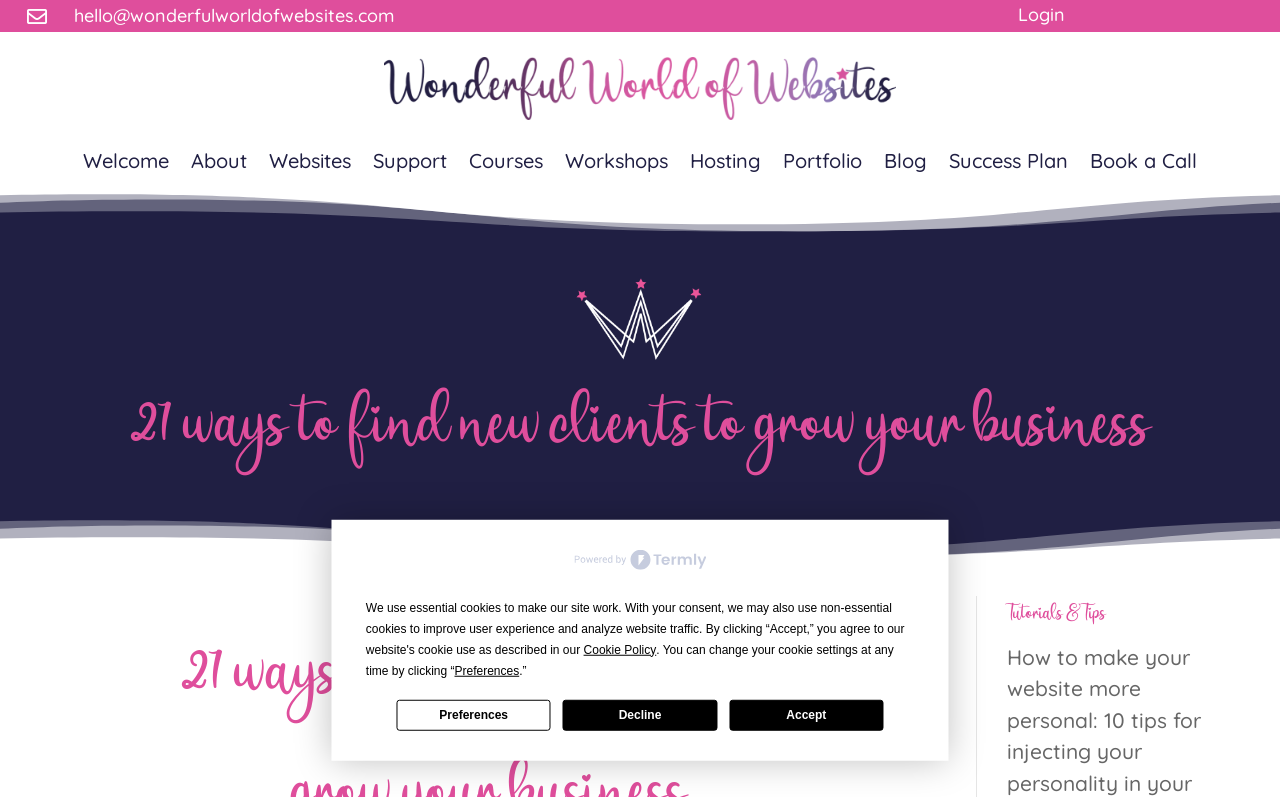Provide the bounding box coordinates for the area that should be clicked to complete the instruction: "Click the 'Powered by Termly' link".

[0.448, 0.69, 0.552, 0.731]